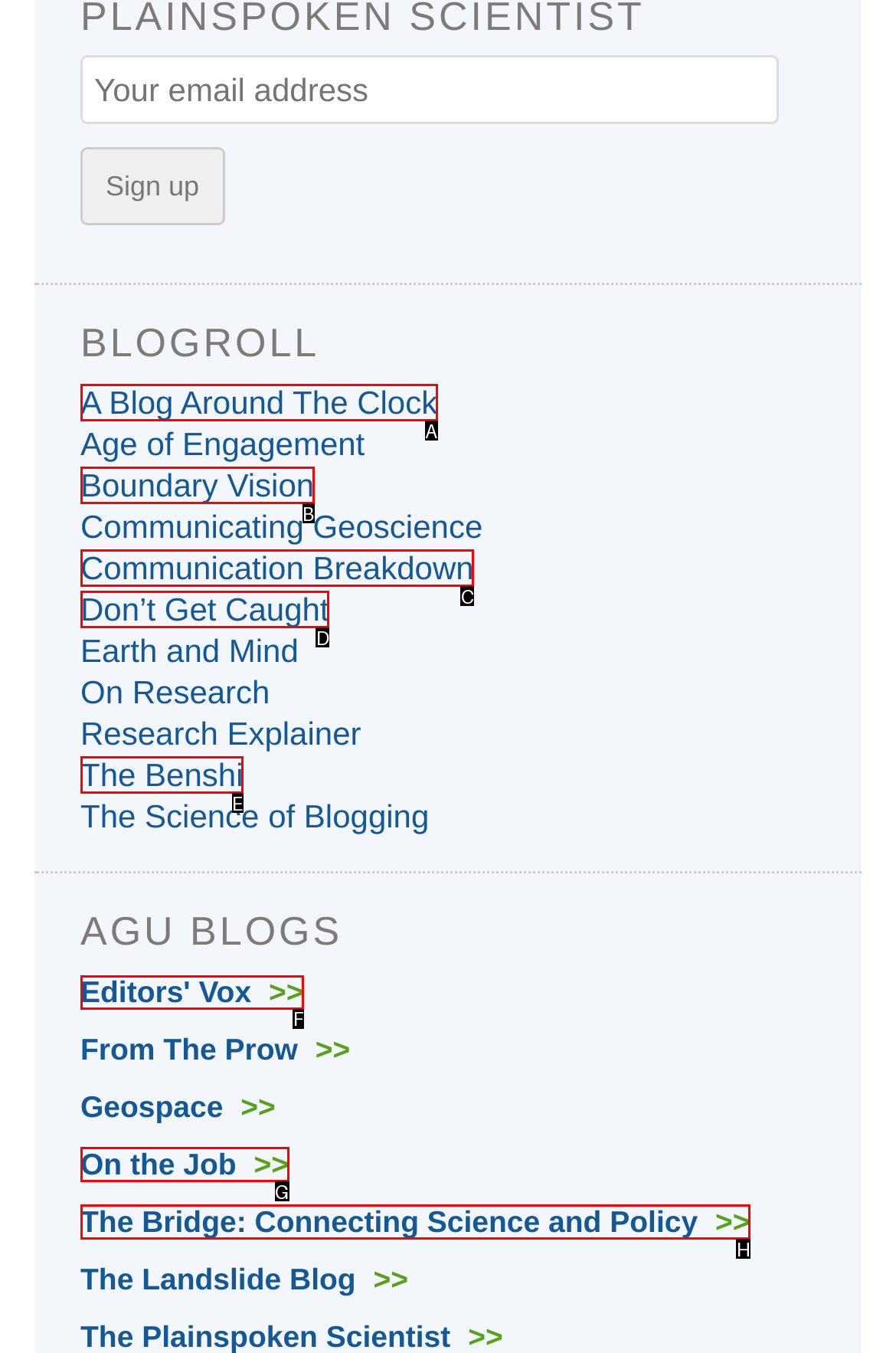Which HTML element should be clicked to fulfill the following task: Read Editors' Vox?
Reply with the letter of the appropriate option from the choices given.

F